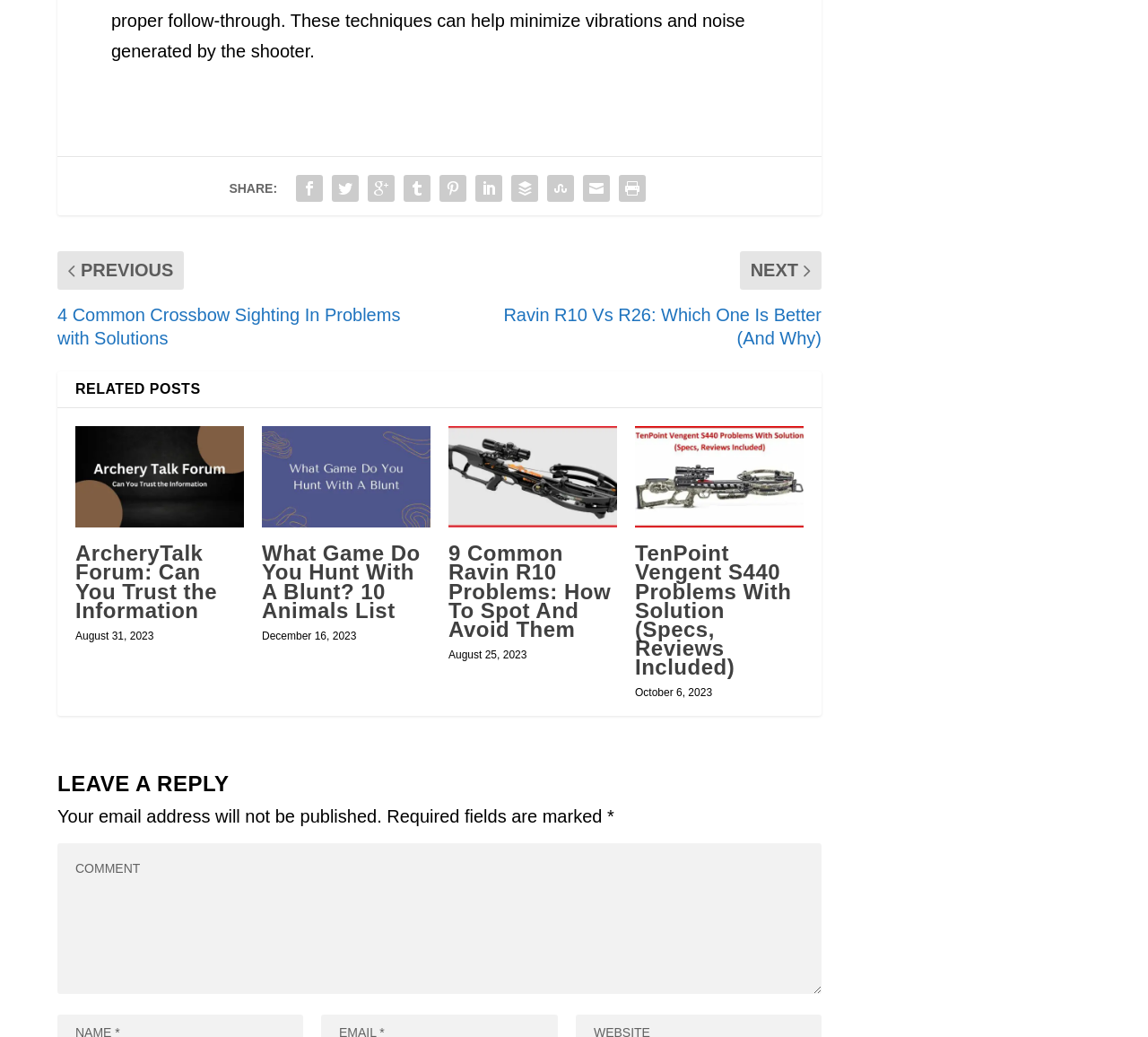Find the bounding box coordinates of the clickable region needed to perform the following instruction: "Contact the website administrator". The coordinates should be provided as four float numbers between 0 and 1, i.e., [left, top, right, bottom].

None